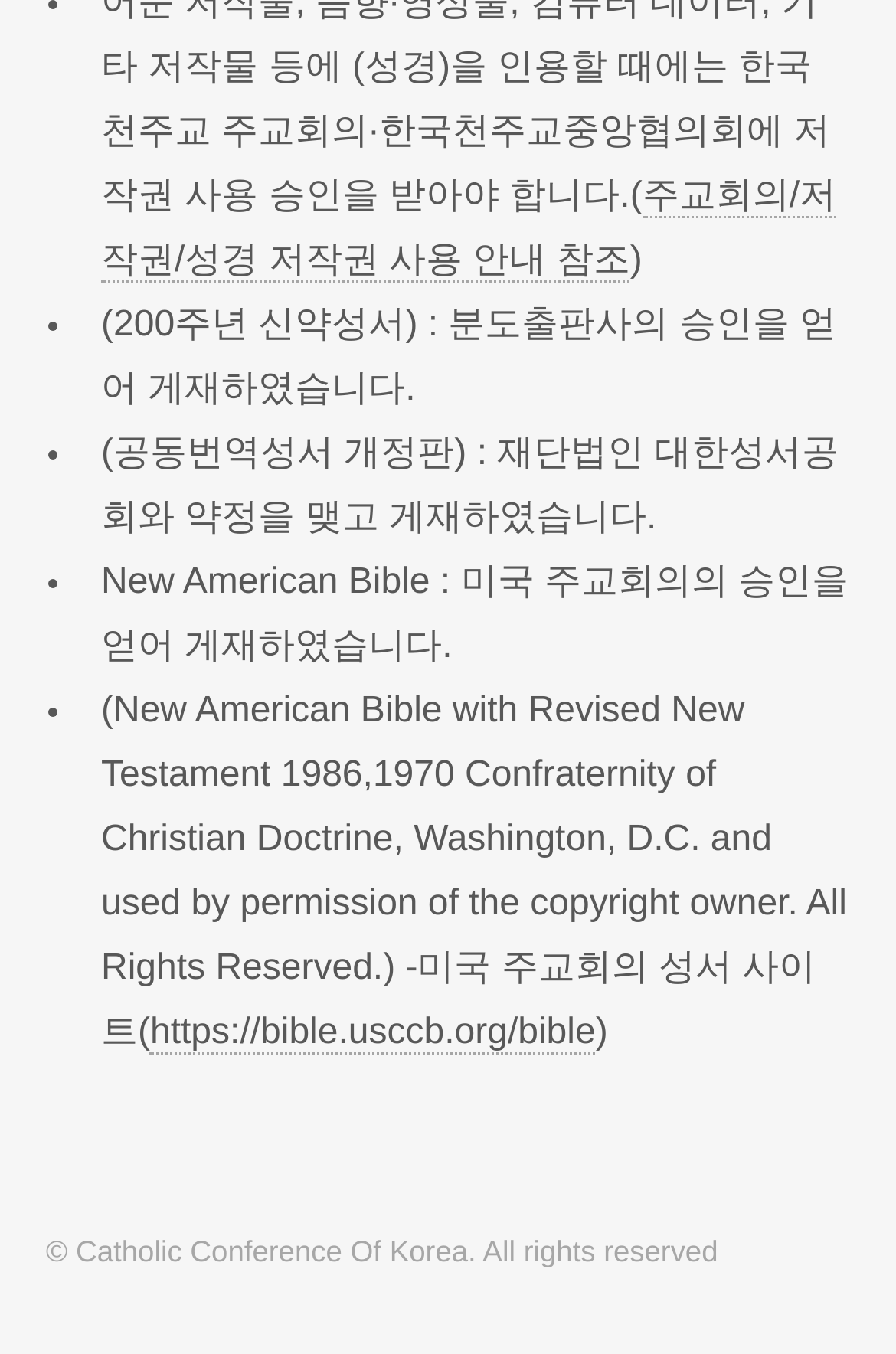Using the webpage screenshot and the element description https://bible.usccb.org/bible, determine the bounding box coordinates. Specify the coordinates in the format (top-left x, top-left y, bottom-right x, bottom-right y) with values ranging from 0 to 1.

[0.168, 0.748, 0.665, 0.778]